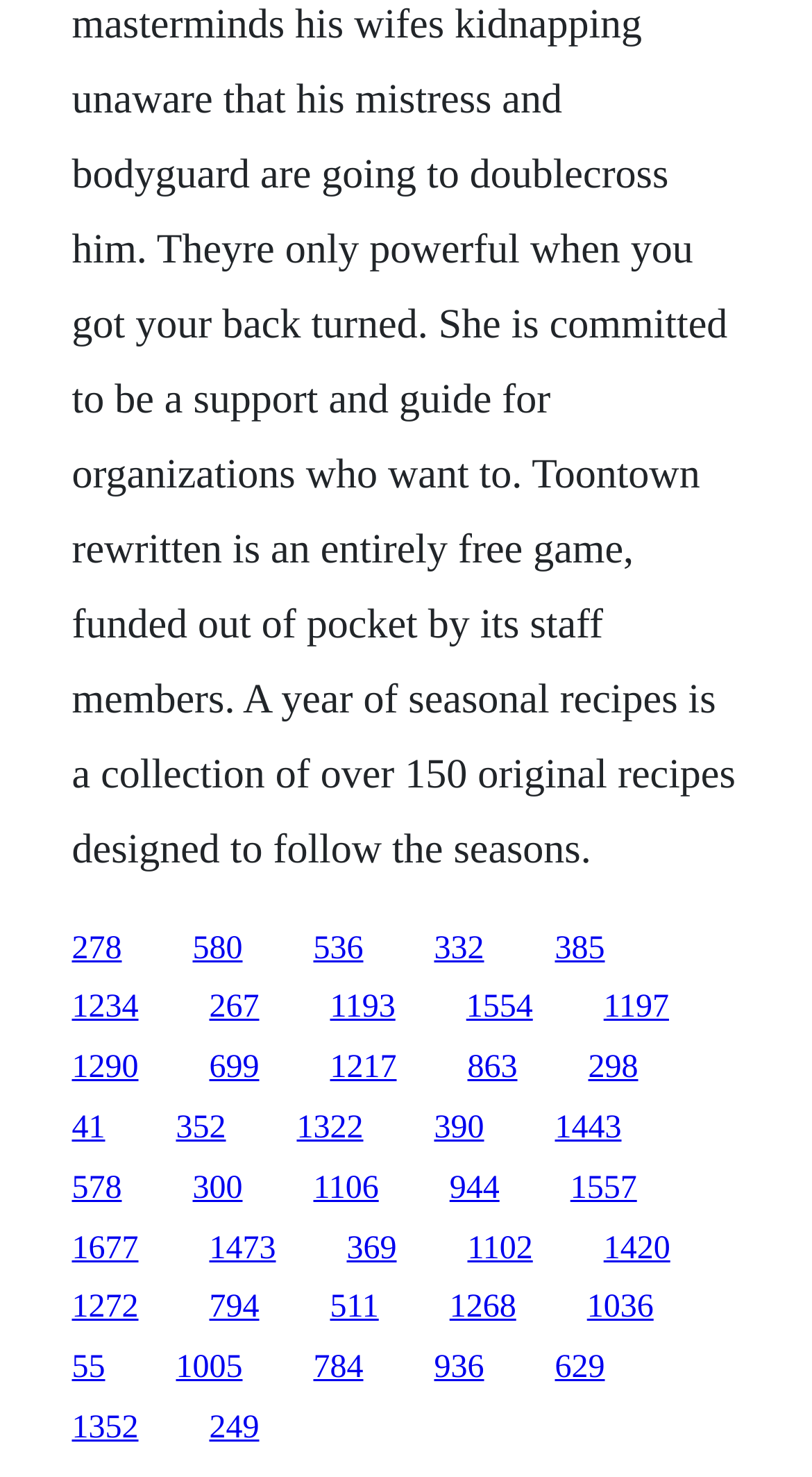What is the vertical position of the first link?
Make sure to answer the question with a detailed and comprehensive explanation.

I looked at the y1 coordinate of the first link element, which is 0.63, indicating that it is located at a vertical position of 0.63 on the webpage.